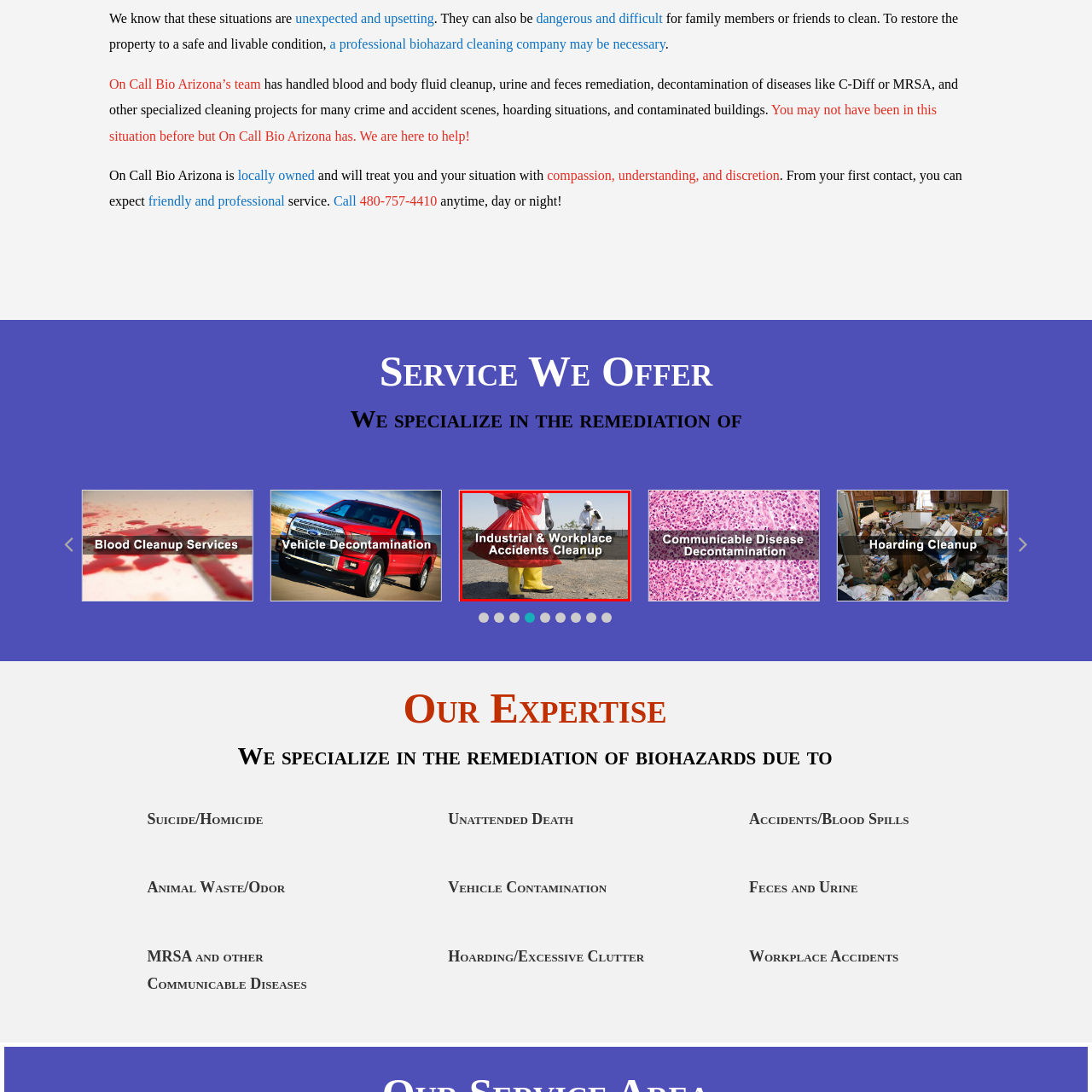Give a detailed narrative of the image enclosed by the red box.

The image showcases a crucial aspect of safety management in hazardous environments, specifically focusing on "Industrial & Workplace Accidents Cleanup." In the foreground, an individual wearing bright yellow protective boots holds a large red bag, indicative of the materials being safely contained, which may include hazardous waste or debris from an accident scene. In the background, another worker in a protective suit, equipped for handling biohazards, addresses the cleanup process. This imagery underscores the importance of professional cleanup services that ensure safety and compliance in the aftermath of industrial and workplace incidents, reflecting the specialized expertise required to handle such challenging situations effectively.